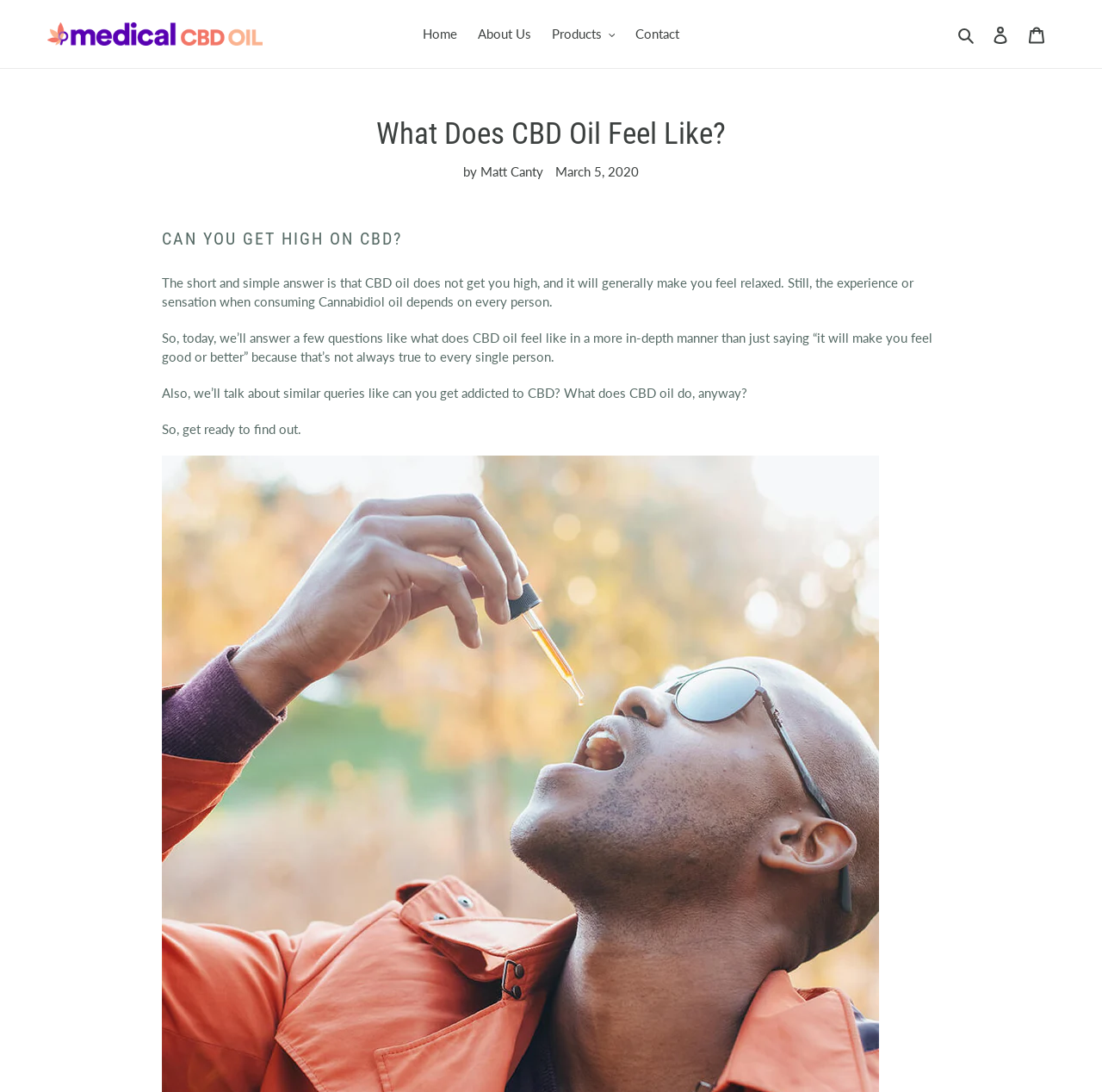What is the author of the current article?
Look at the screenshot and provide an in-depth answer.

I found the author's name by looking at the text 'by Matt Canty' which is located below the main heading 'What Does CBD Oil Feel Like?'.